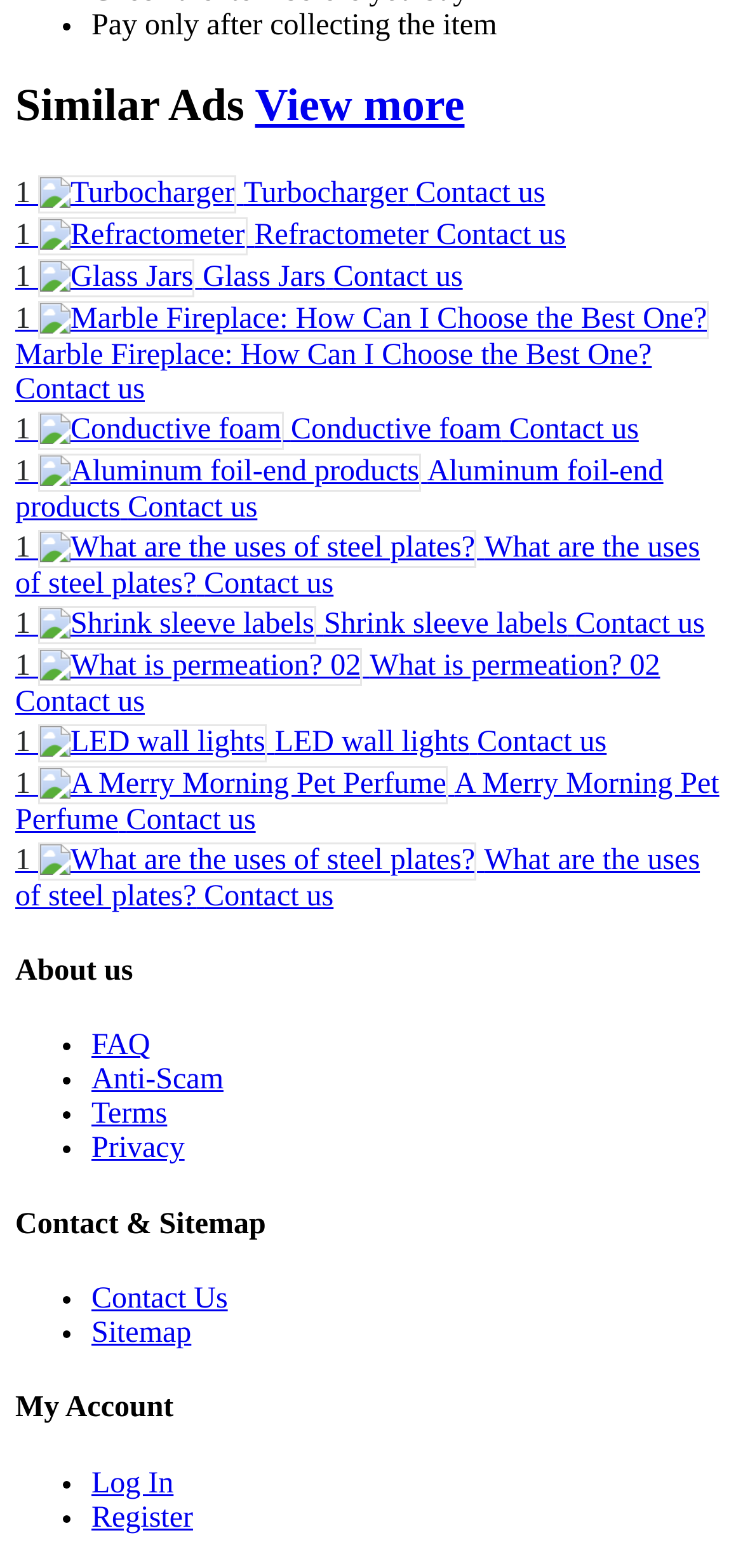How many links are there in the 'My Account' section?
Please provide a comprehensive answer based on the information in the image.

I counted the number of links in the 'My Account' section and found two links: 'Log In' and 'Register'.